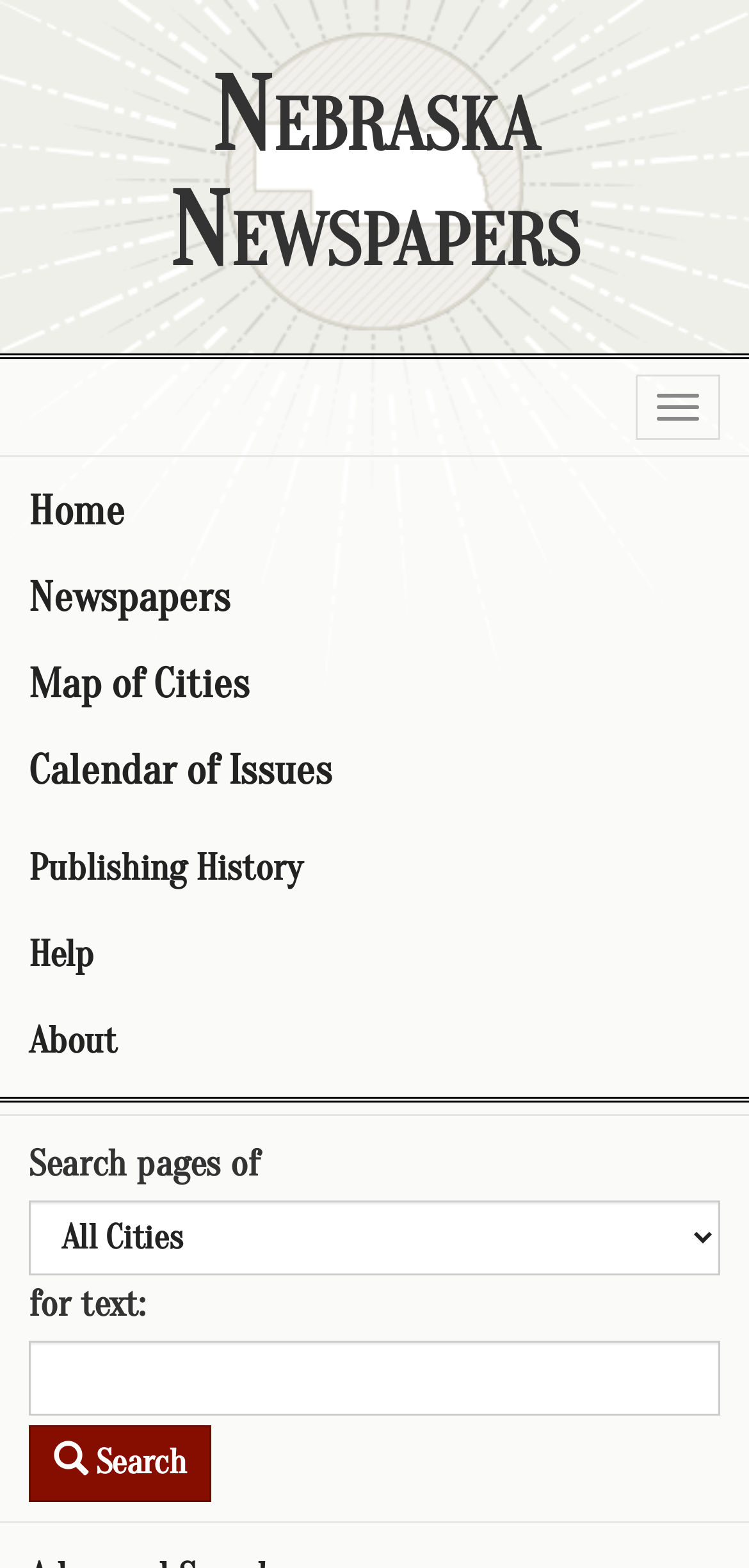What is the name of the newspaper on this page?
Answer with a single word or phrase by referring to the visual content.

Omaha daily bee